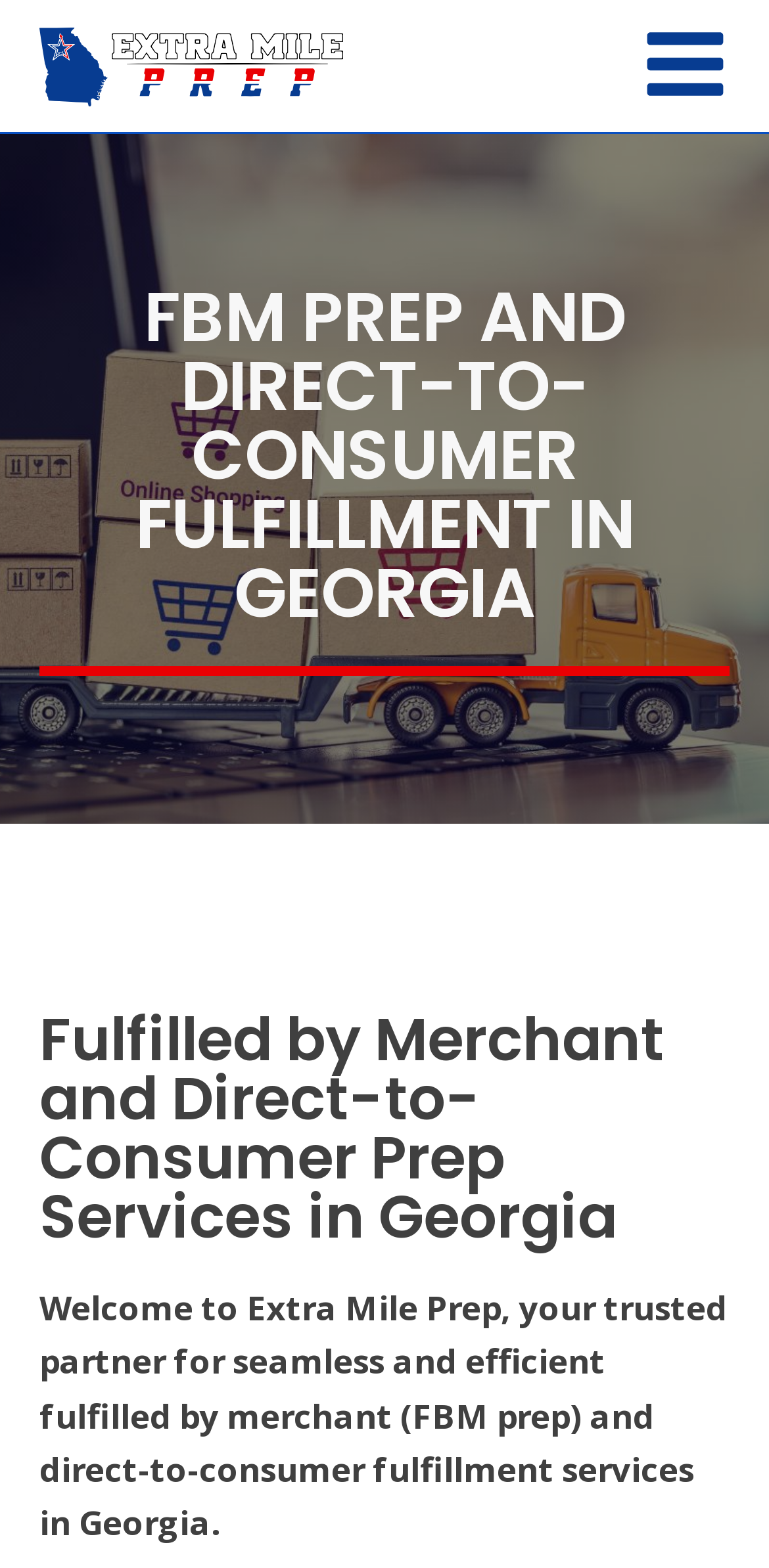Generate a thorough caption that explains the contents of the webpage.

The webpage is about Extra Mile Prep, a company that provides fulfilled by merchant (FBM prep) and direct-to-consumer fulfillment services in Georgia. At the top left of the page, there is a horizontal logo of Extra Mile Prep, accompanied by a link to the logo. To the right of the logo, there is a set of horizontal bars. 

Below the logo, there is a main heading that reads "FBM PREP AND DIRECT-TO-CONSUMER FULFILLMENT IN GEORGIA" in a prominent font size. Further down, there is a subheading that says "Fulfilled by Merchant and Direct-to-Consumer Prep Services in Georgia". 

At the bottom of the page, there is a paragraph of text that welcomes visitors to Extra Mile Prep, describing the company as a trusted partner for seamless and efficient fulfillment services in Georgia.